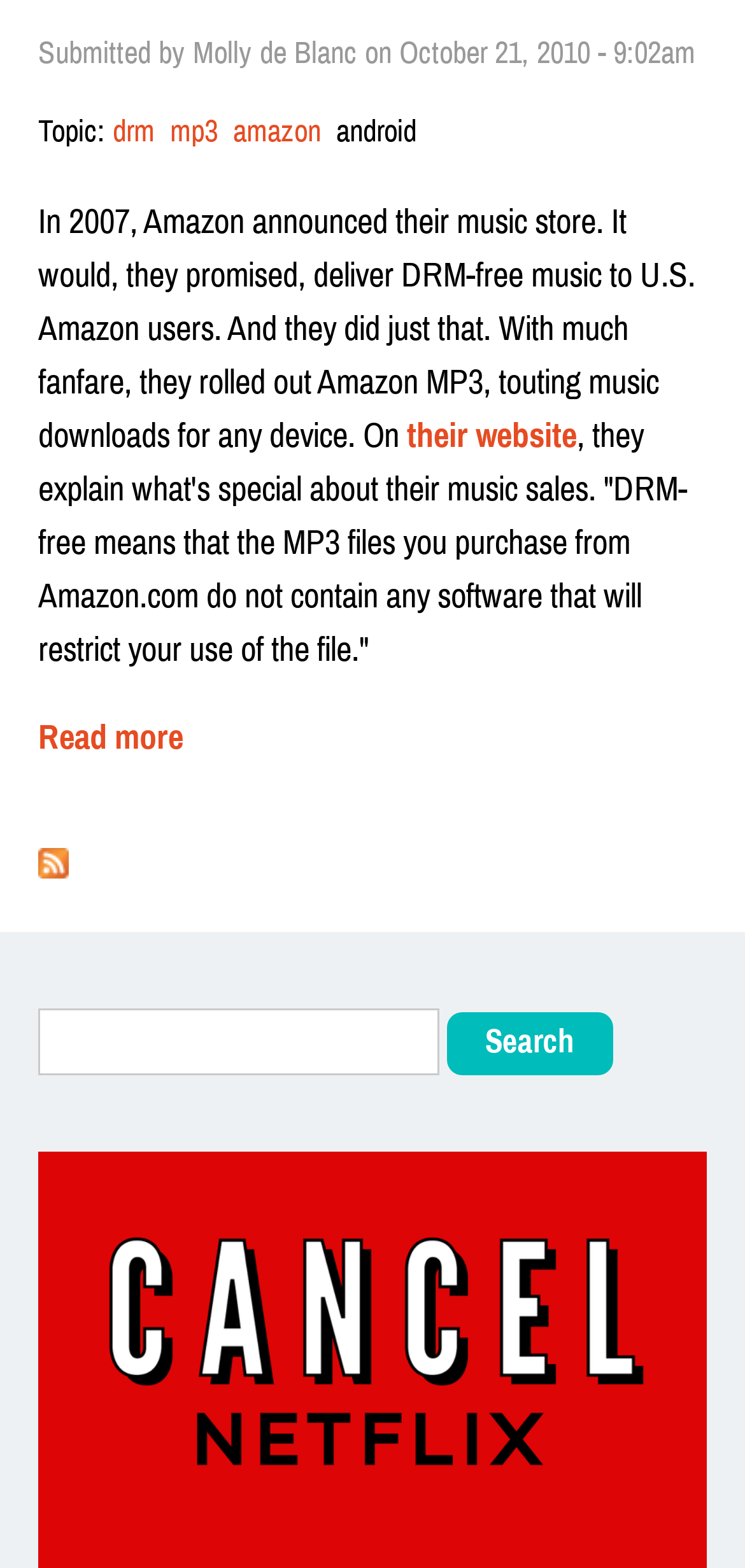Using the information in the image, could you please answer the following question in detail:
How many navigation links are available at the bottom of the webpage?

At the bottom of the webpage, there are two navigation links, 'Previous' and 'Next', which allow users to navigate to other pages on the website.